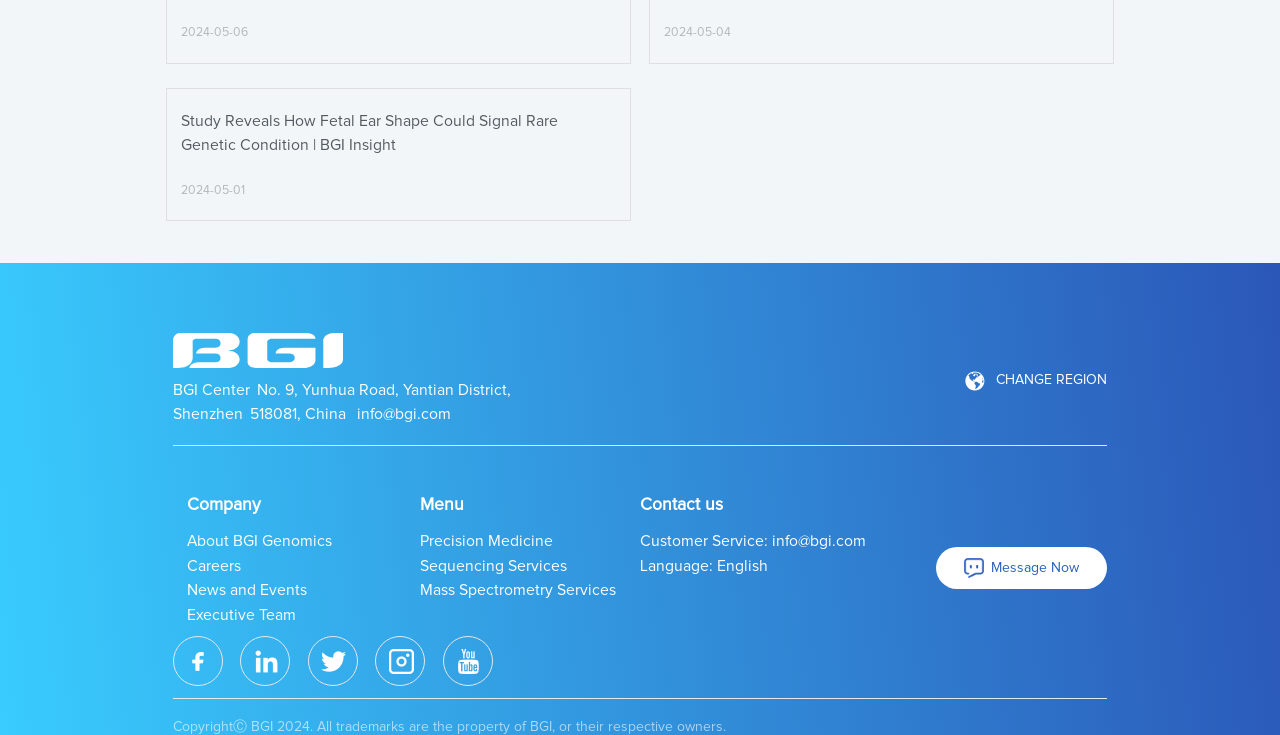Please locate the bounding box coordinates of the element that should be clicked to complete the given instruction: "Learn about precision medicine".

[0.328, 0.727, 0.432, 0.747]